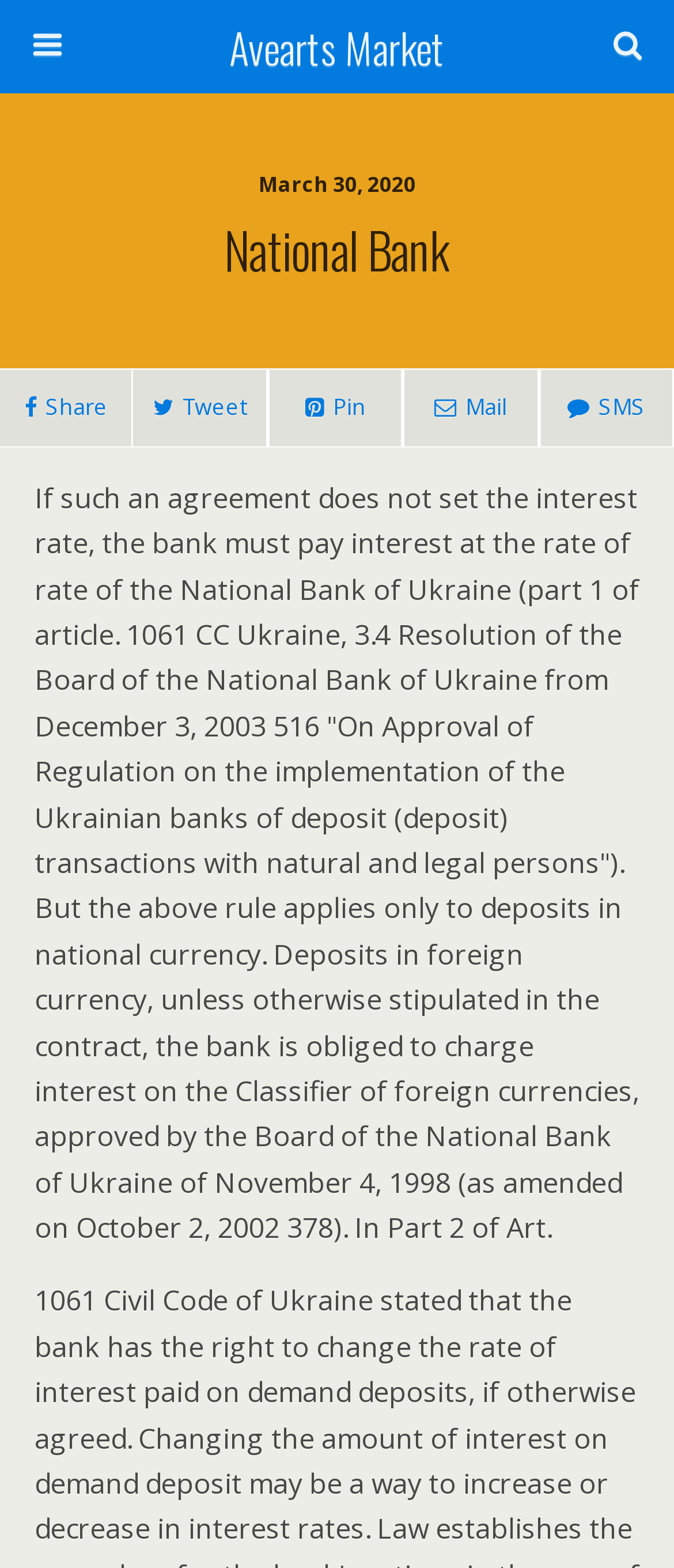Identify the bounding box of the HTML element described here: "Mail". Provide the coordinates as four float numbers between 0 and 1: [left, top, right, bottom].

[0.598, 0.235, 0.799, 0.285]